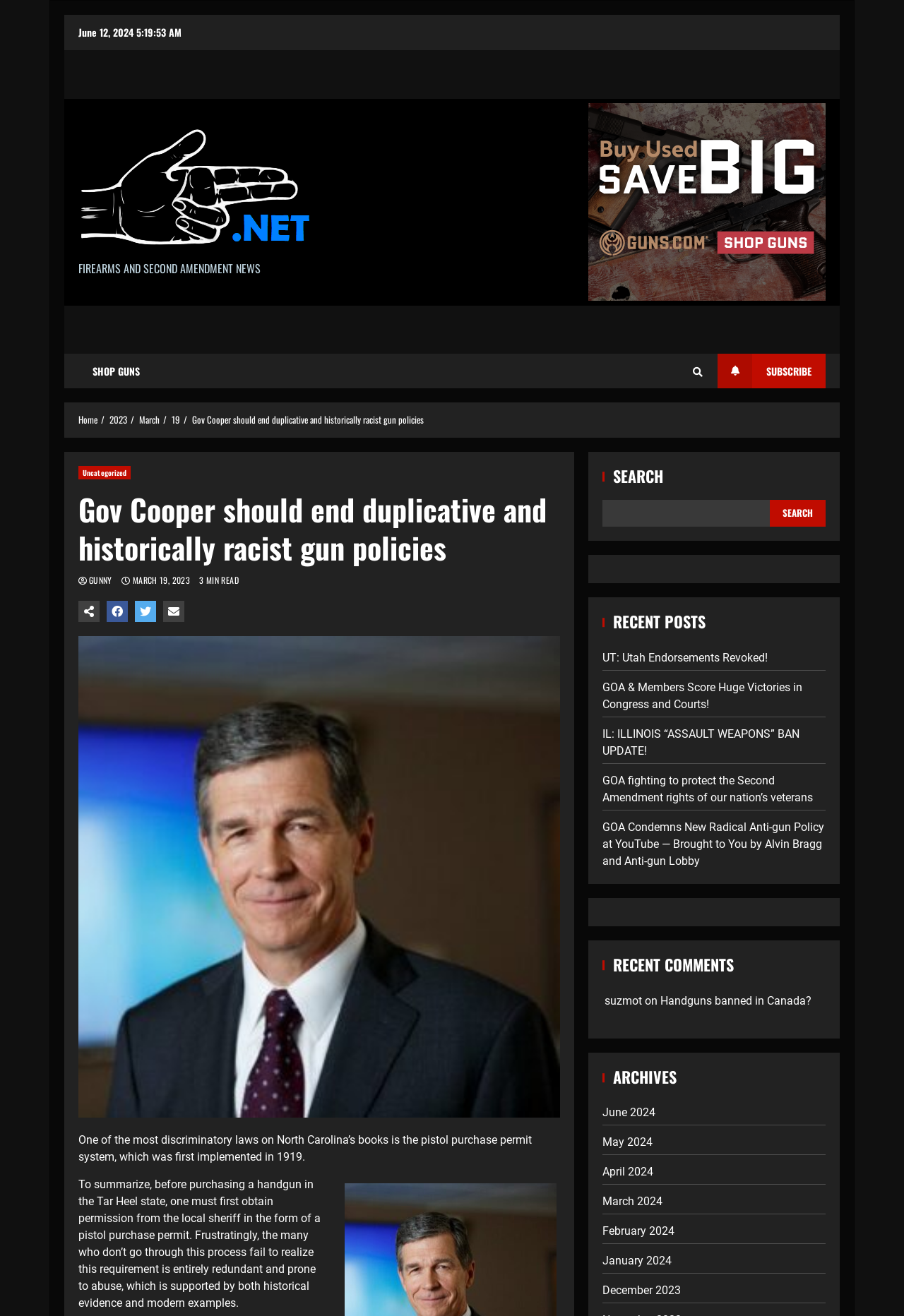From the webpage screenshot, predict the bounding box coordinates (top-left x, top-left y, bottom-right x, bottom-right y) for the UI element described here: UT: Utah Endorsements Revoked!

[0.666, 0.494, 0.849, 0.505]